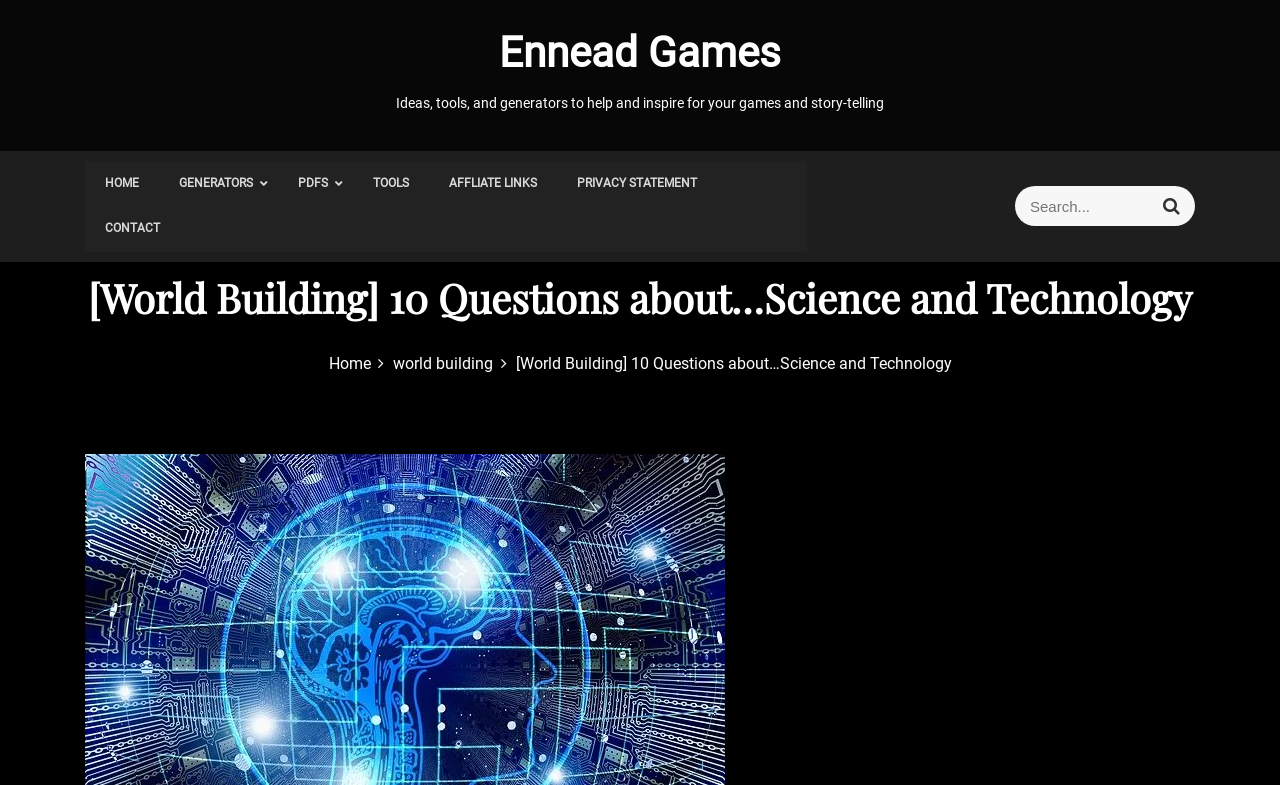What is the name of the website?
Based on the image, give a one-word or short phrase answer.

Ennead Games